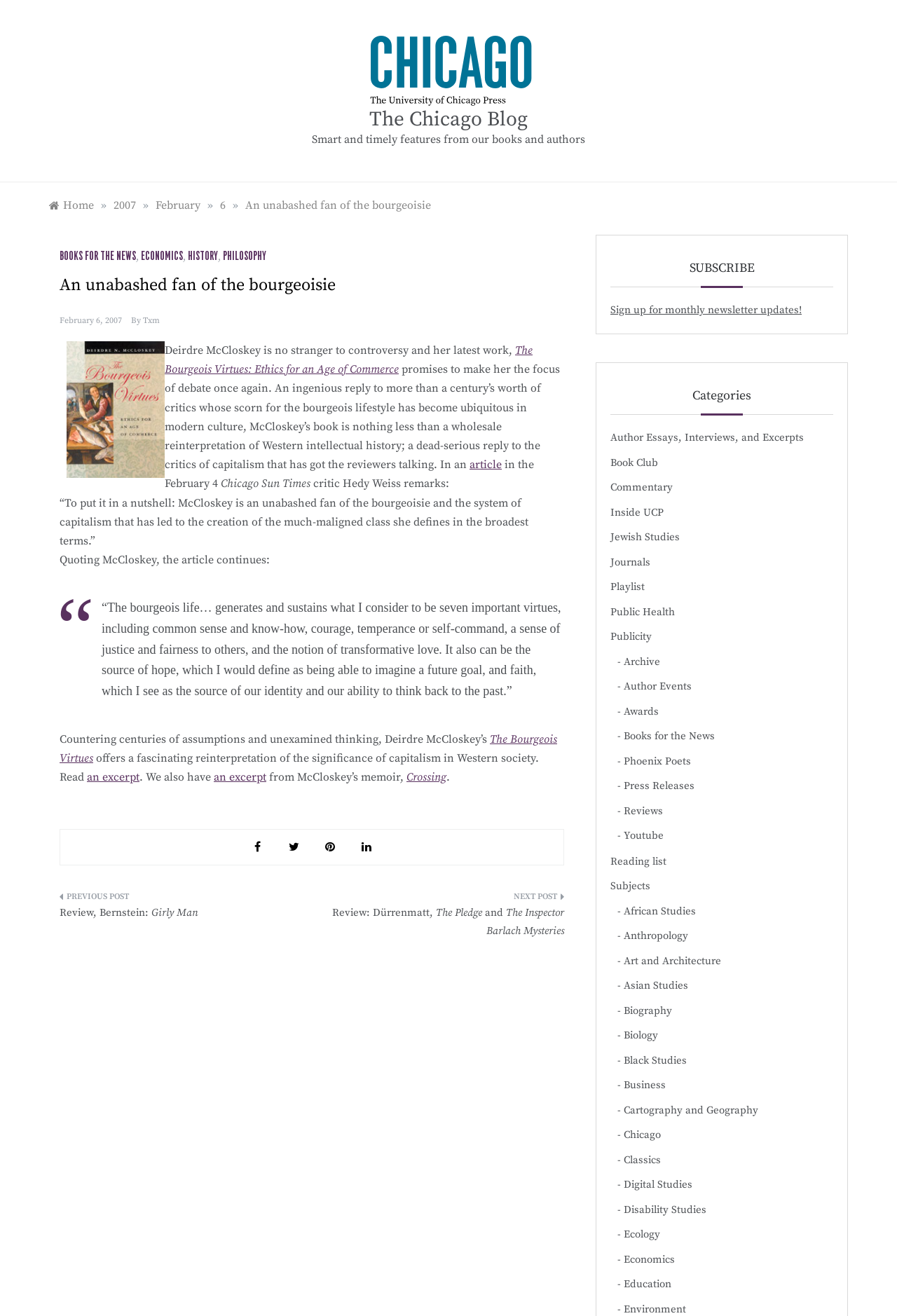Identify the bounding box coordinates of the element that should be clicked to fulfill this task: "Click the 'customize' link". The coordinates should be provided as four float numbers between 0 and 1, i.e., [left, top, right, bottom].

None